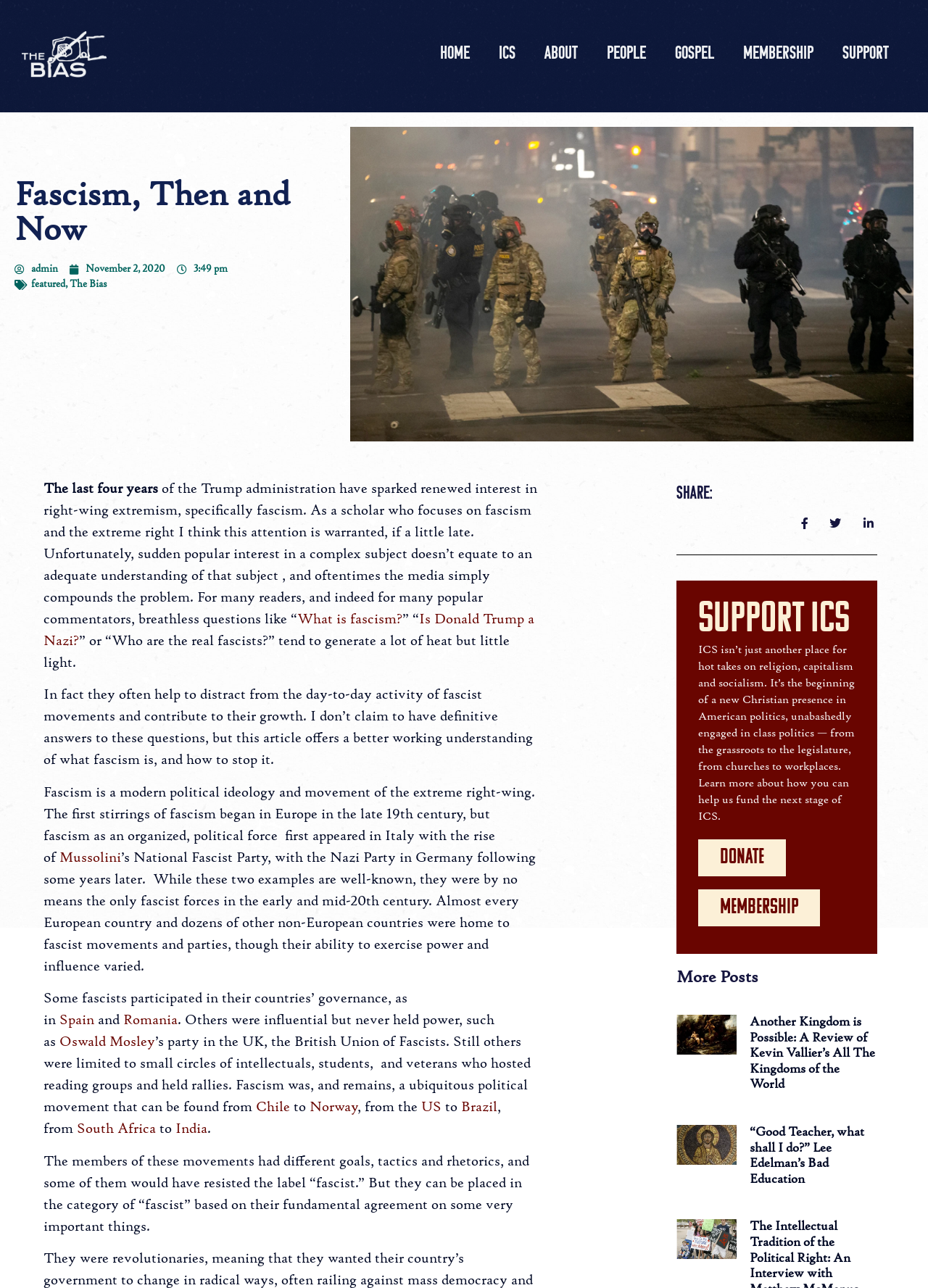Give a concise answer using only one word or phrase for this question:
What is the topic of the webpage?

Fascism